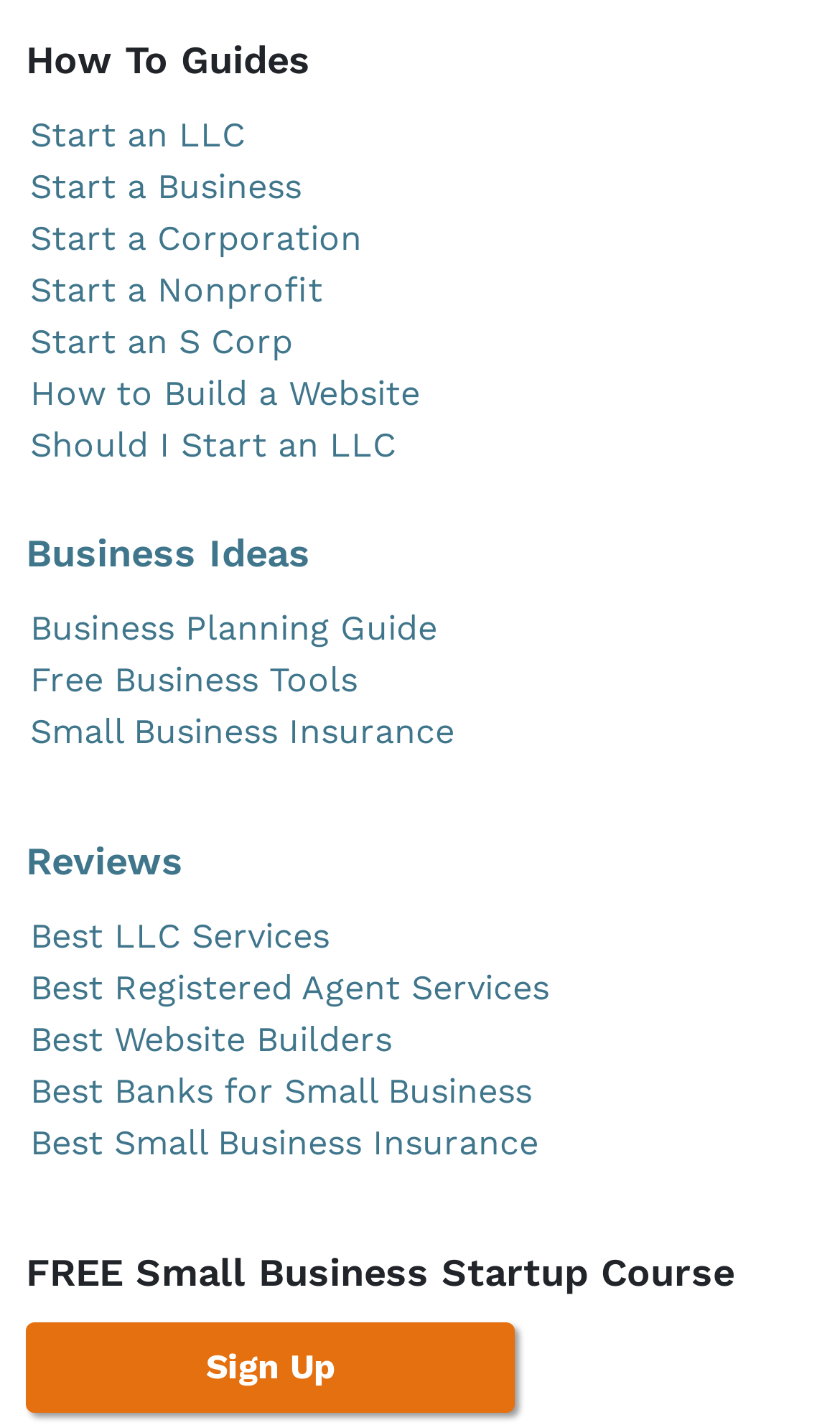Find the bounding box coordinates of the element's region that should be clicked in order to follow the given instruction: "Start an LLC". The coordinates should consist of four float numbers between 0 and 1, i.e., [left, top, right, bottom].

[0.036, 0.079, 0.292, 0.108]